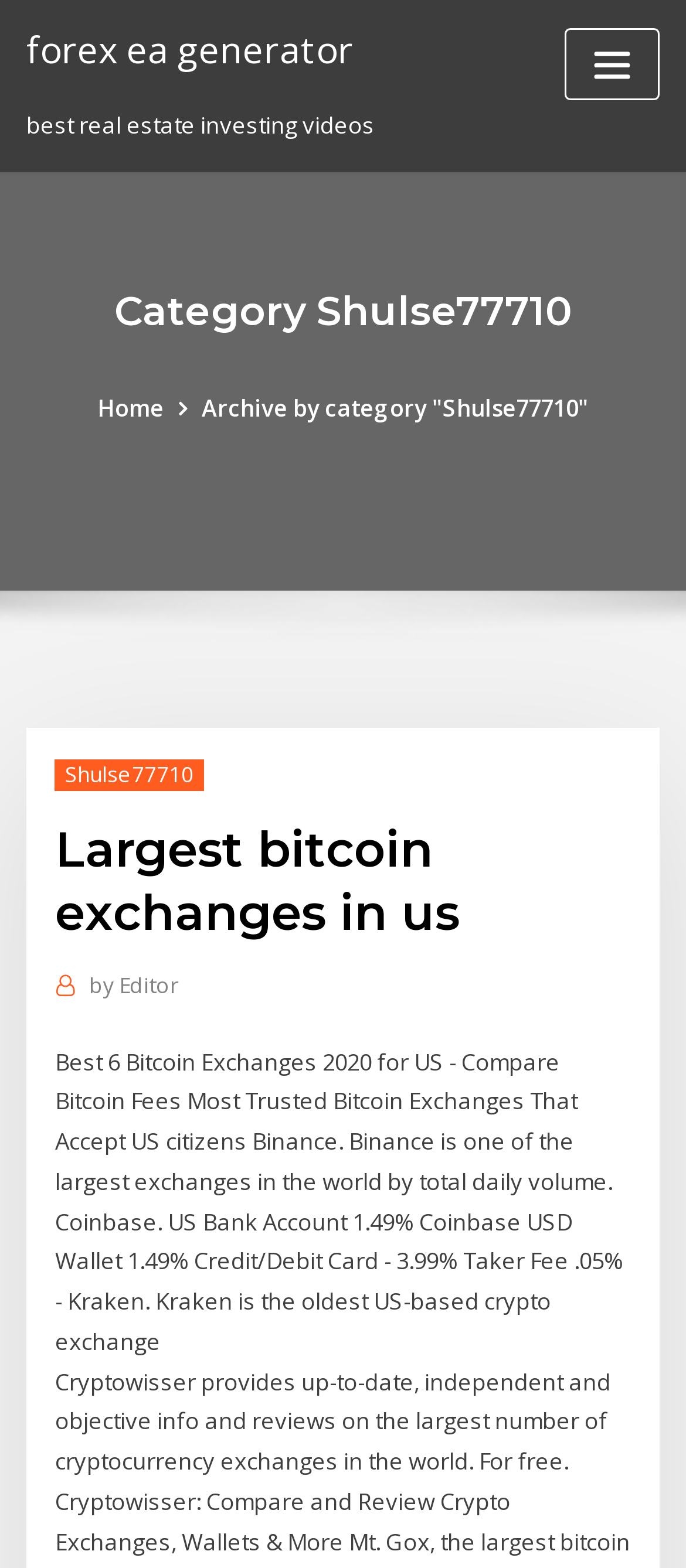What is the name of the oldest US-based crypto exchange?
Refer to the image and respond with a one-word or short-phrase answer.

Kraken